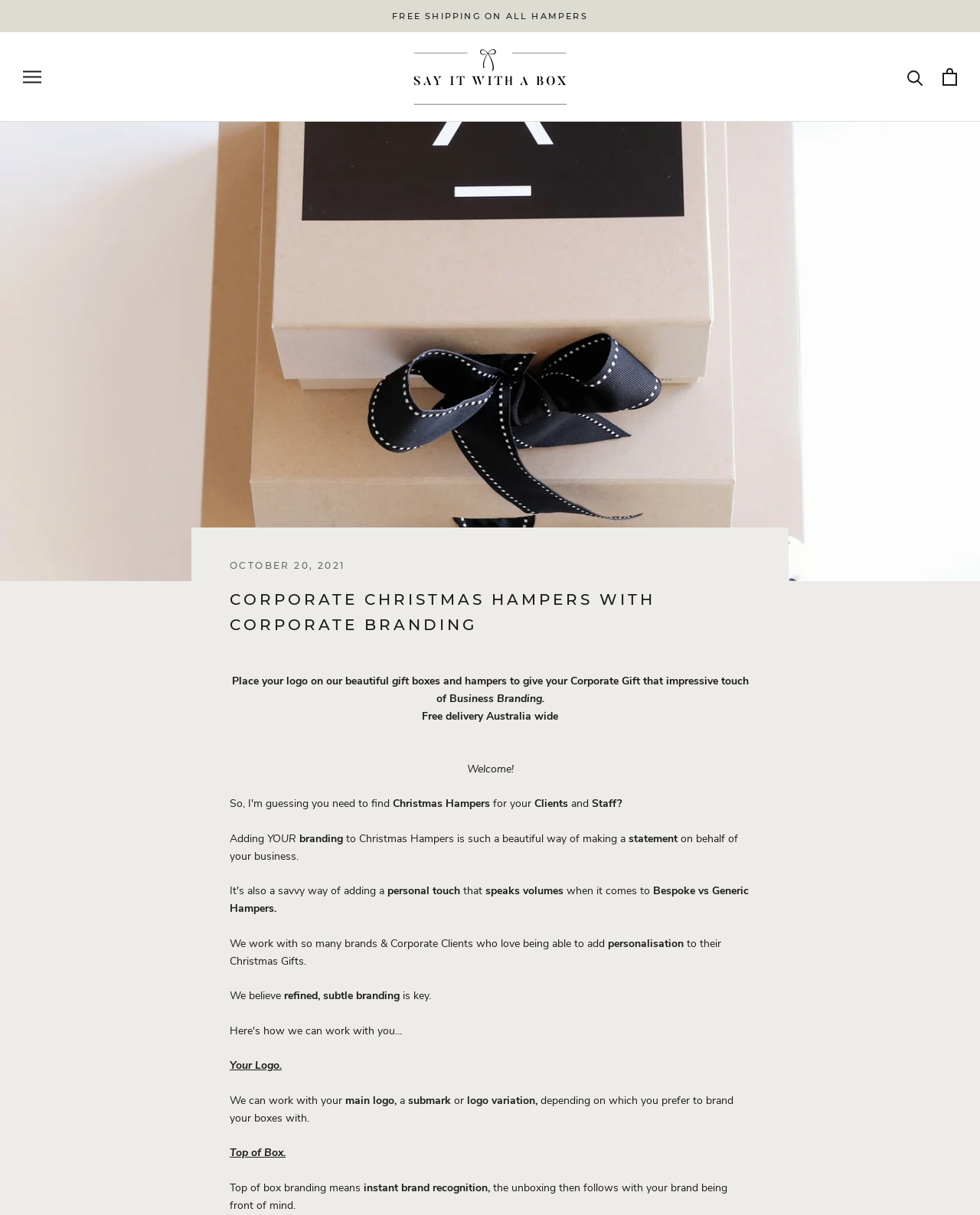Provide your answer to the question using just one word or phrase: What is the benefit of top of box branding?

Instant brand recognition